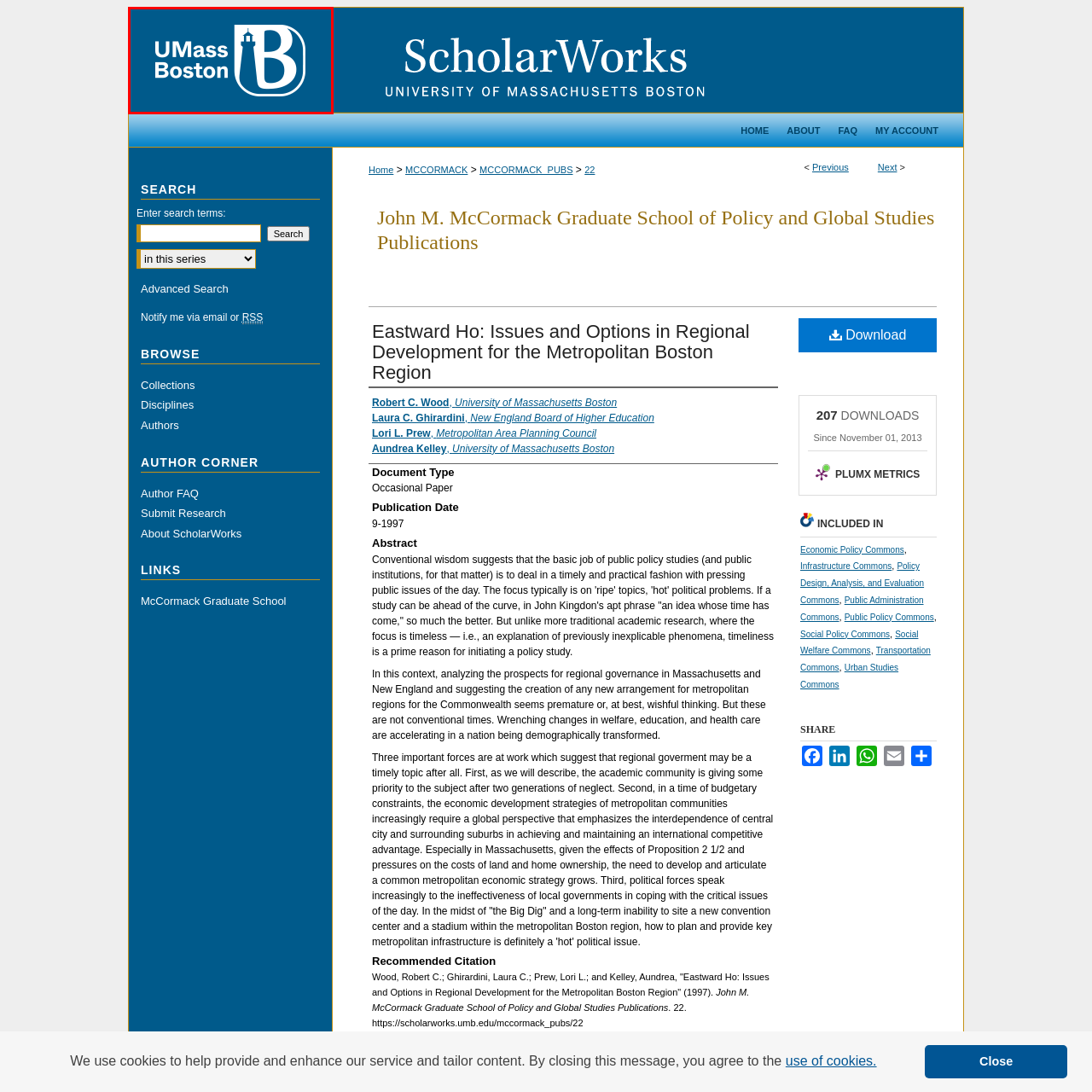What does the university's logo reflect?
Observe the image marked by the red bounding box and answer in detail.

The caption states that the visual identity of the university's logo reflects the institution's commitment to education and community, symbolizing guidance and enlightenment.